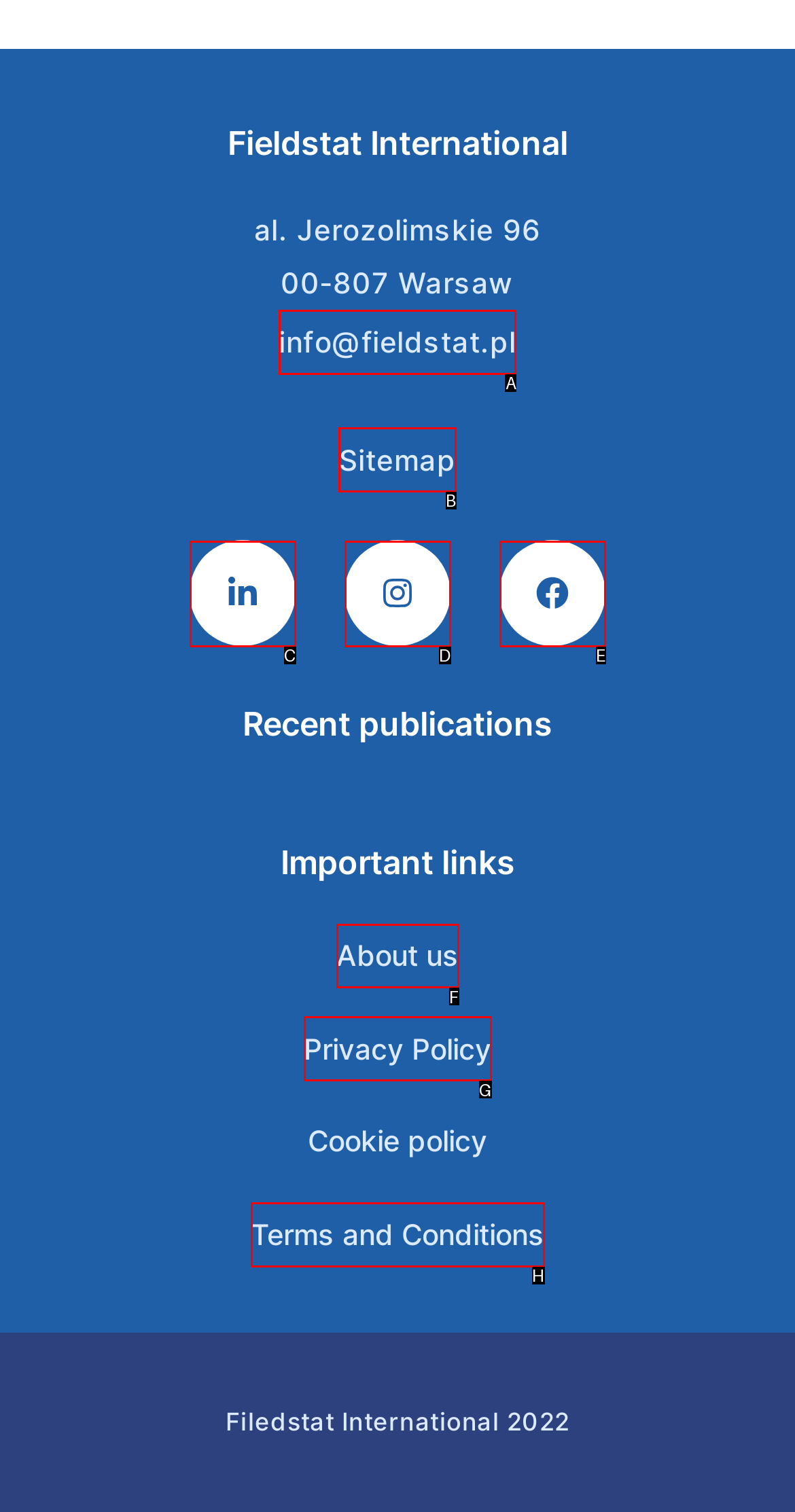Given the description: Sitemap
Identify the letter of the matching UI element from the options.

B